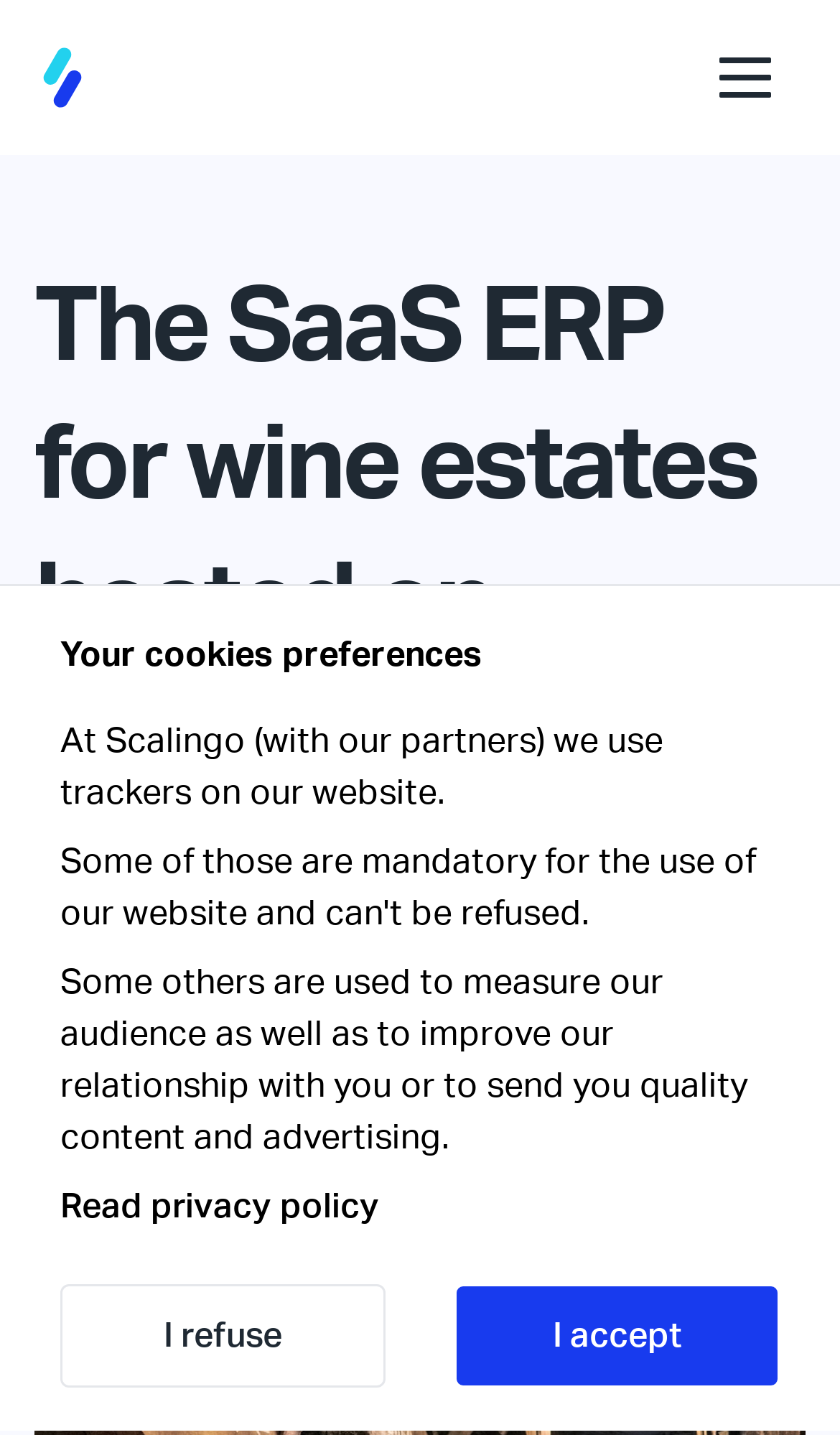Offer a comprehensive description of the webpage’s content and structure.

The webpage is a case study about Baqio, a SaaS ERP for wine estates hosted on Scalingo. At the top left, there is a link to the homepage accompanied by an image. On the top right, there is a button to open the main menu, which is currently not expanded, and an image beside it. 

Below the top section, there is a prominent heading that reads "The SaaS ERP for wine estates hosted on Scalingo". This heading spans almost the entire width of the page. 

Below the heading, there are three images arranged horizontally, with the first image on the left, the second in the center, and the third on the right. 

Further down, there is a section with text about cookies preferences. The text explains that the website uses trackers, some of which are used to measure the audience and improve the relationship with users, while others are used to send quality content and advertising. 

At the bottom of this section, there are two buttons: "I refuse" on the left and "I accept" on the right. There is also a link to read the privacy policy above these buttons.